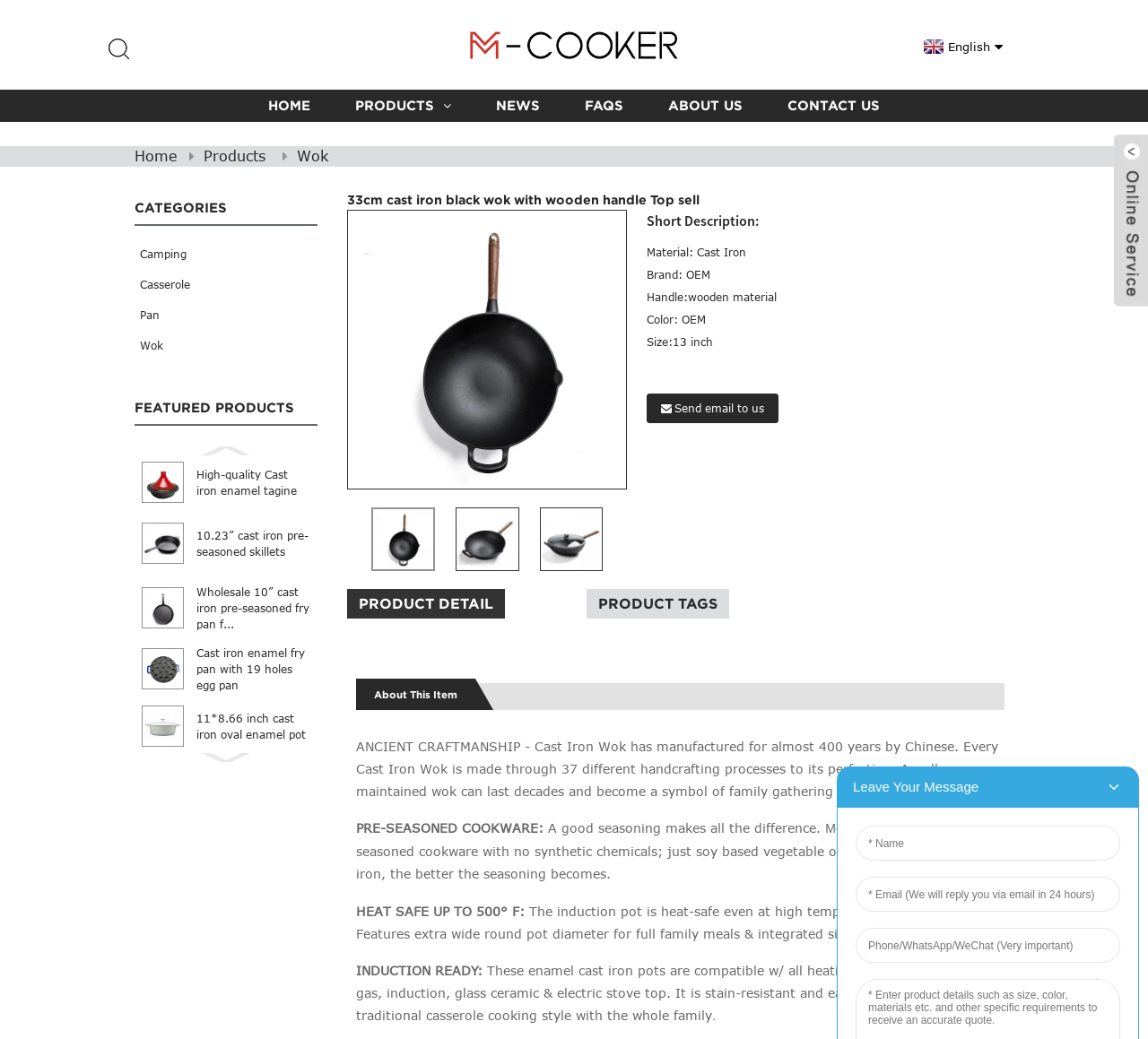Can you specify the bounding box coordinates for the region that should be clicked to fulfill this instruction: "View the featured product 'High-quality Cast iron enamel tagine'".

[0.123, 0.444, 0.27, 0.484]